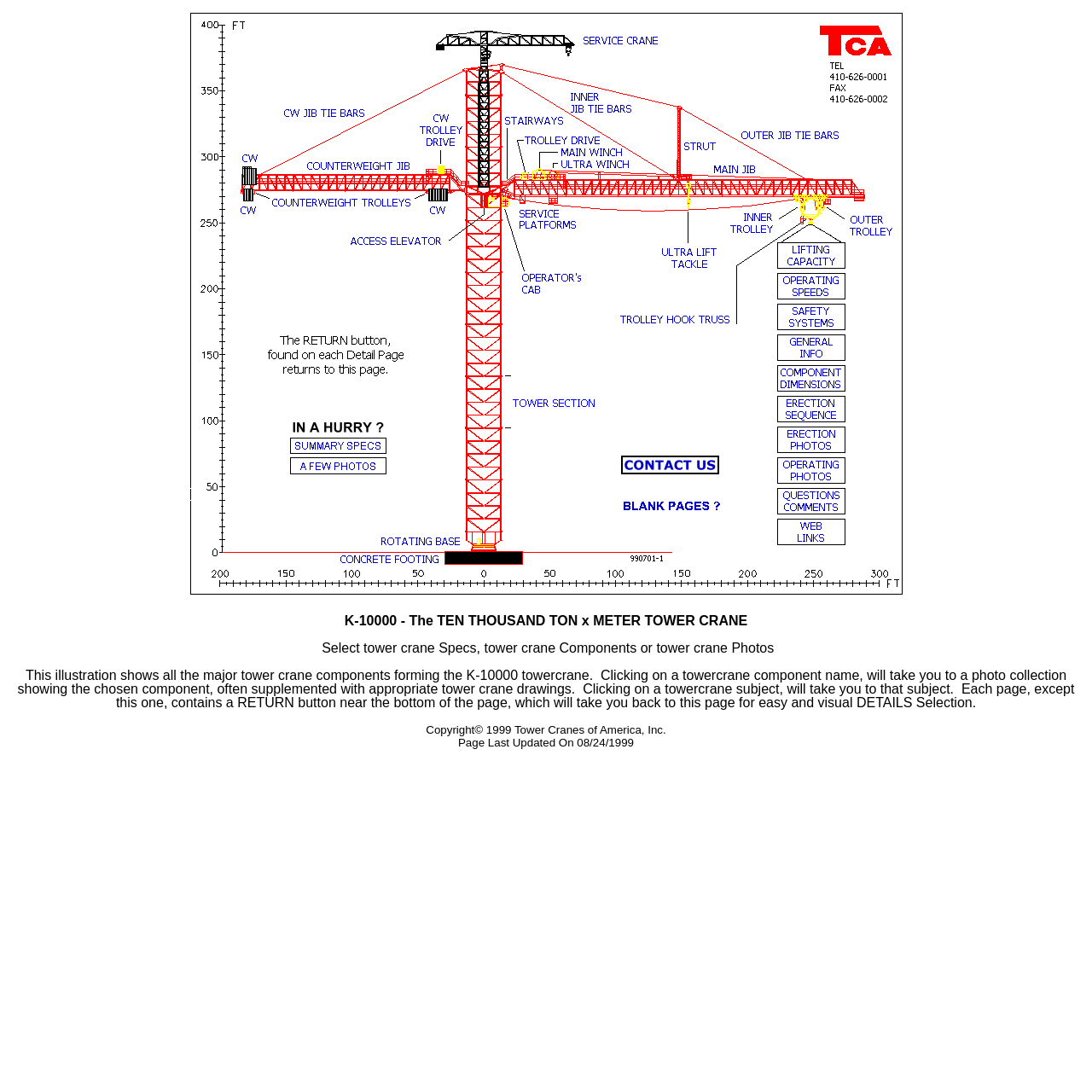What is the name of the tower crane?
Utilize the information in the image to give a detailed answer to the question.

The name of the tower crane can be found in the StaticText element with the text 'K-10000 - The TEN THOUSAND TON x METER TOWER CRANE'.